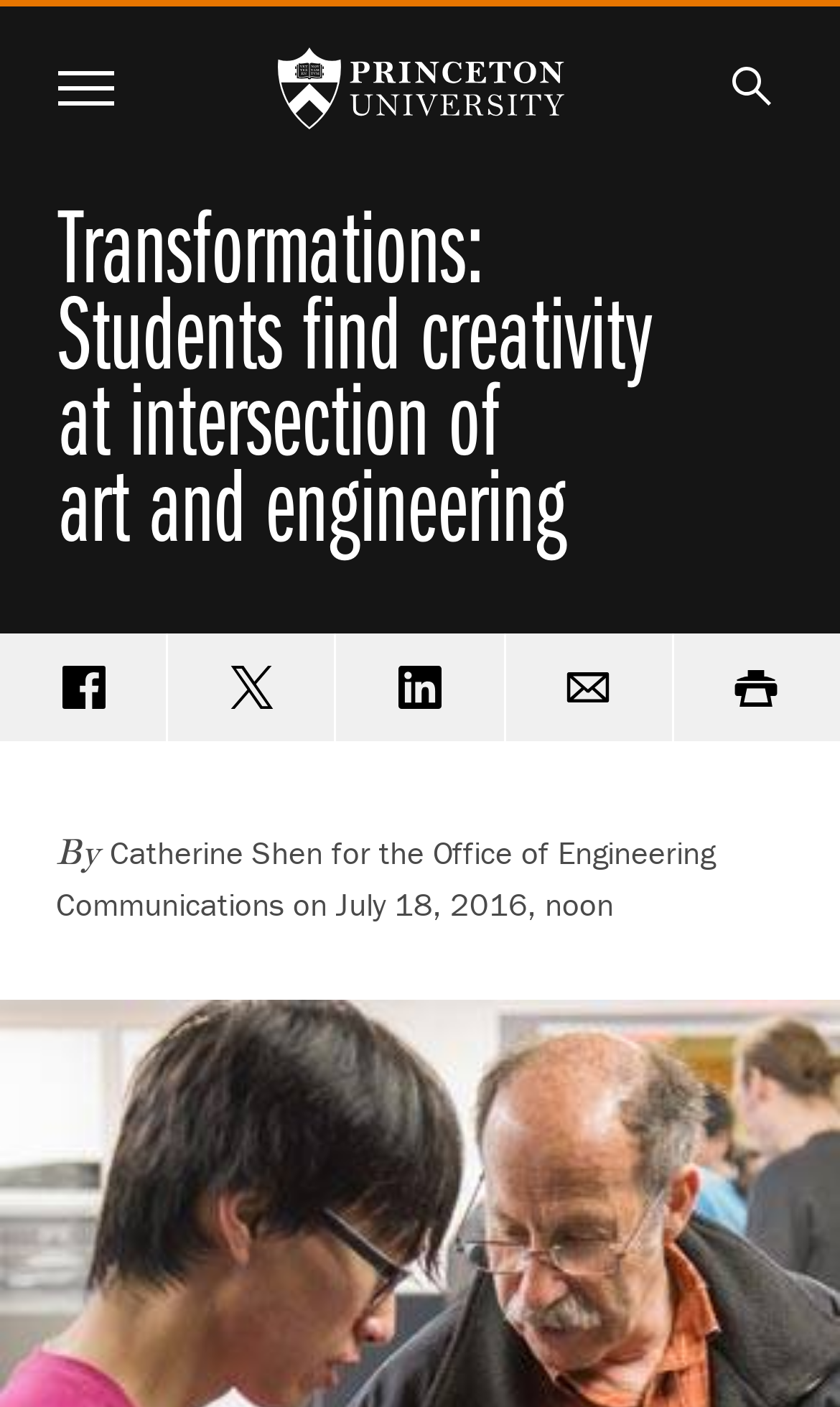What is the main heading displayed on the webpage? Please provide the text.

Transformations: Students find creativity at intersection of art and engineering